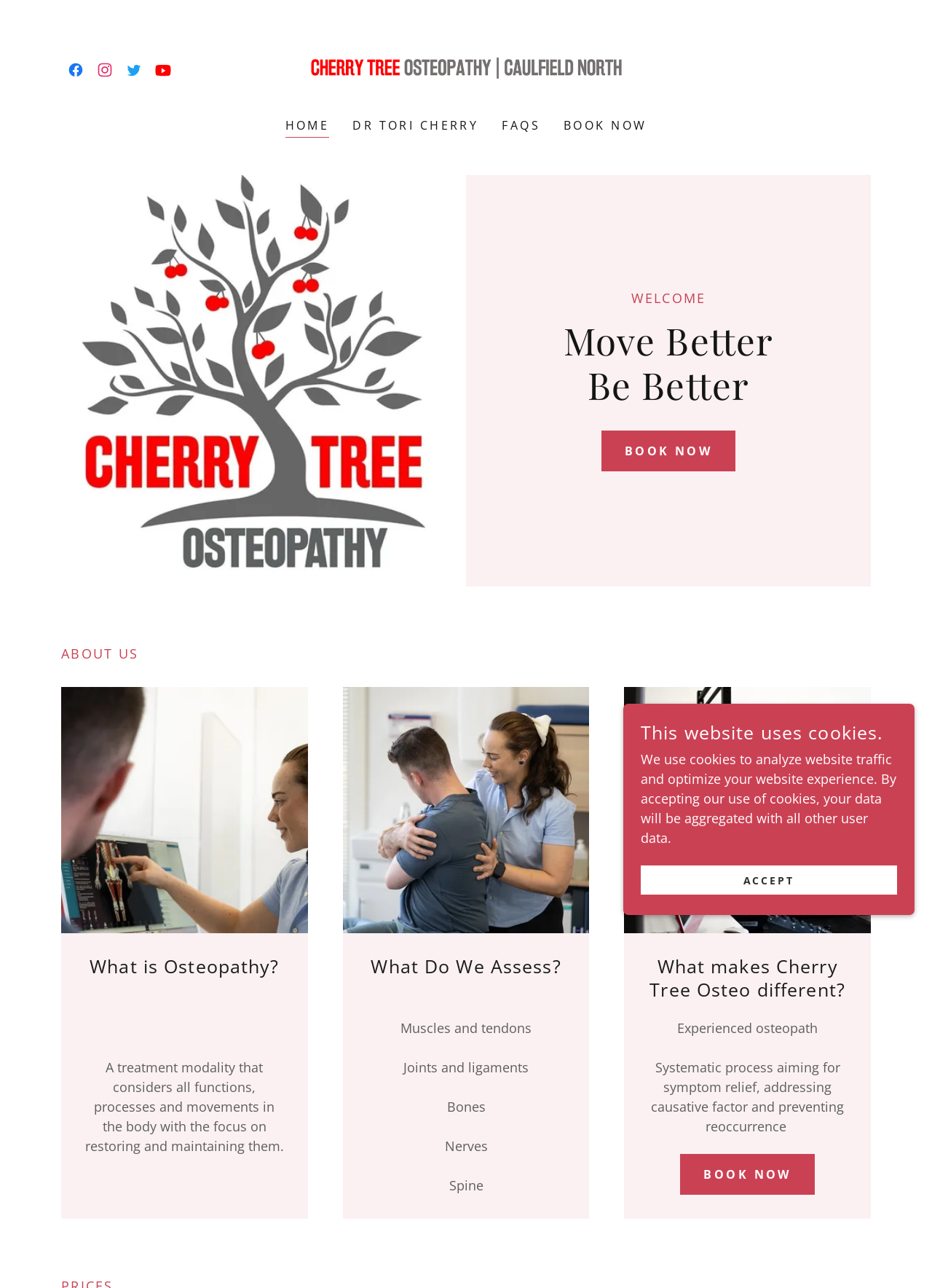How many 'BOOK NOW' links are there?
Using the information presented in the image, please offer a detailed response to the question.

I counted the number of 'BOOK NOW' links by looking at the webpage and found two links with the text 'BOOK NOW', one at the top navigation menu and another in the middle section of the webpage.